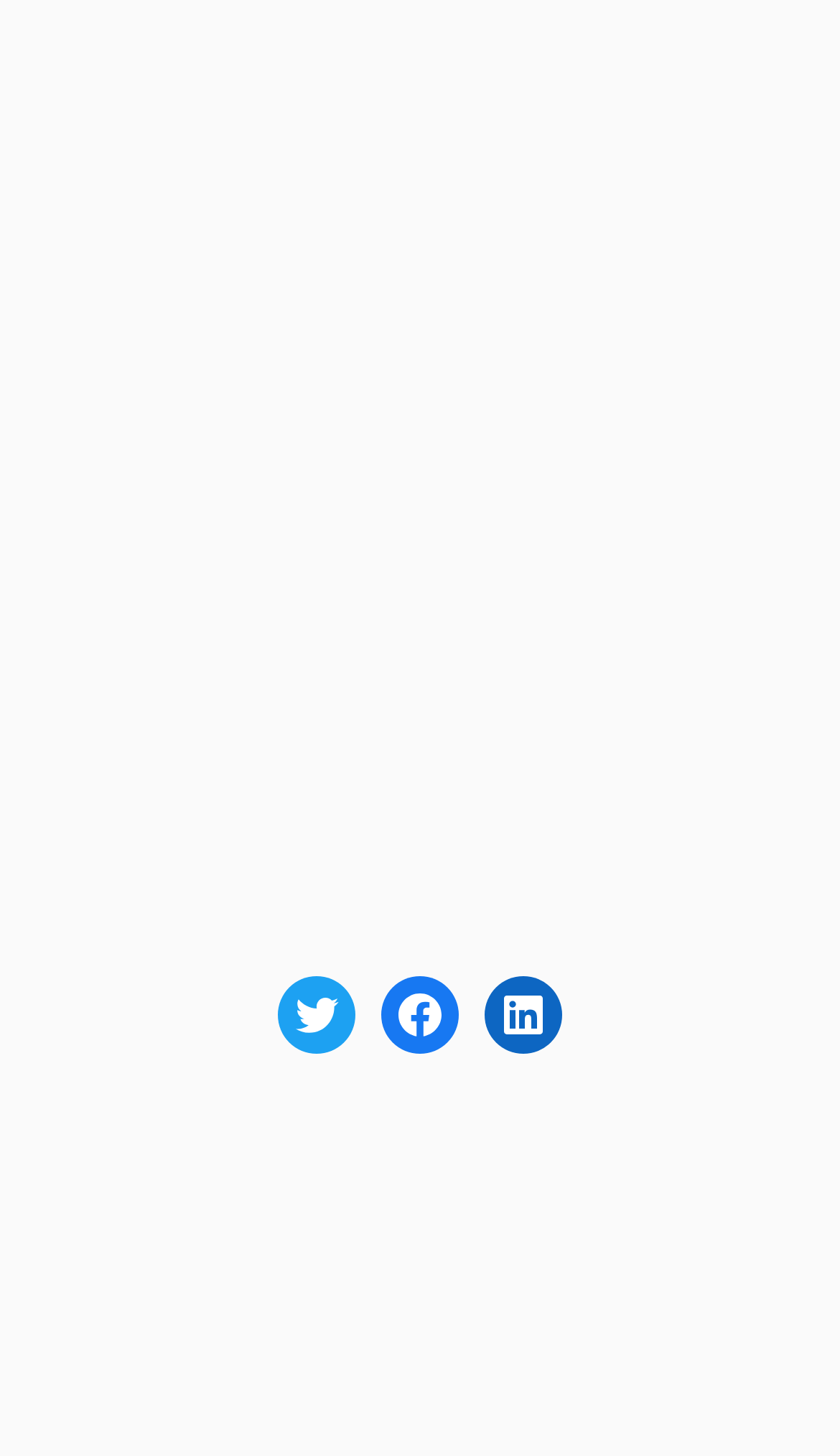What is the topic of the webpage?
Respond to the question with a well-detailed and thorough answer.

I analyzed the links on the webpage and found that they are all related to obtaining an Australian student visa, such as 'INTERNATIONAL STUDENT VISA IN AUSTRALIA', 'STEPS TO GET AUSTRALIAN STUDENT VISA', and 'STUDENT VISA IN AUSTRALIA', so the topic of the webpage is Australian student visa.